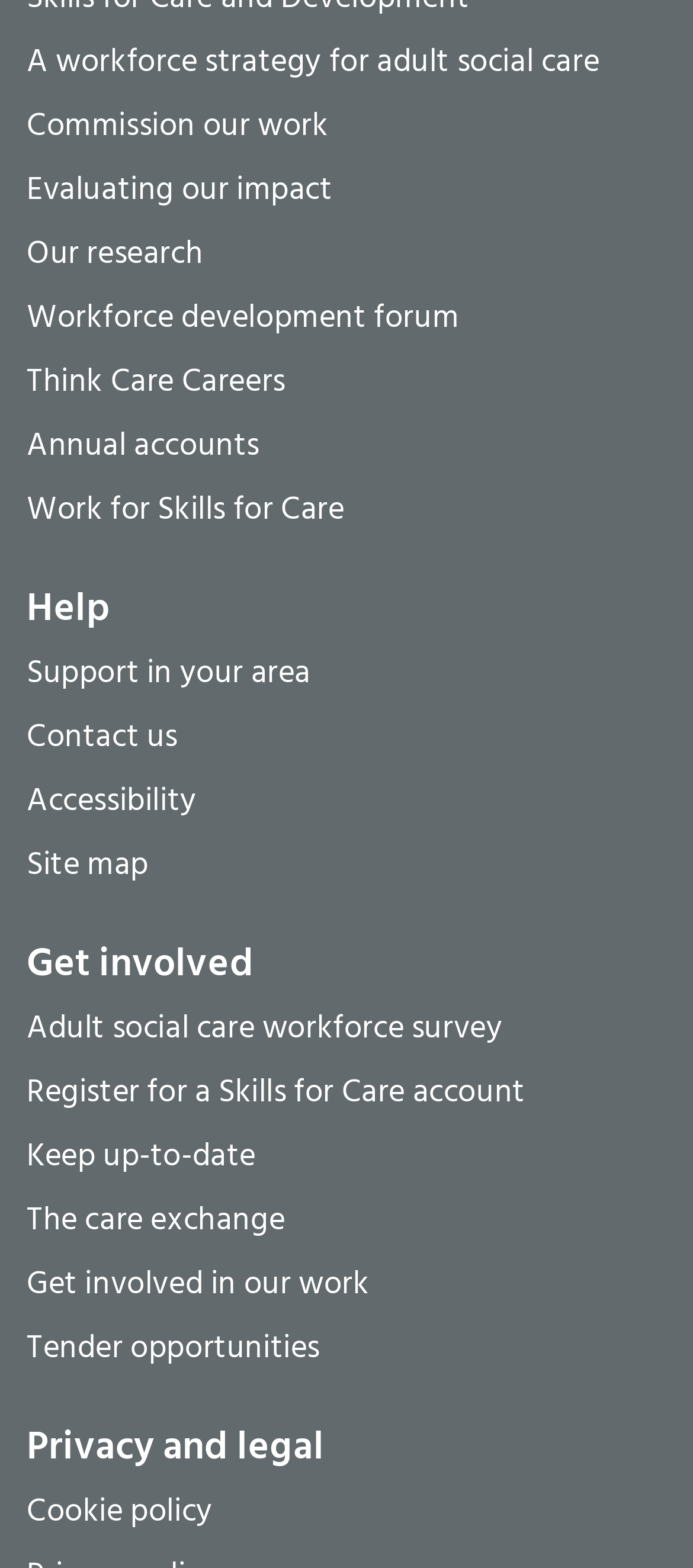Show me the bounding box coordinates of the clickable region to achieve the task as per the instruction: "Go to the next page".

None